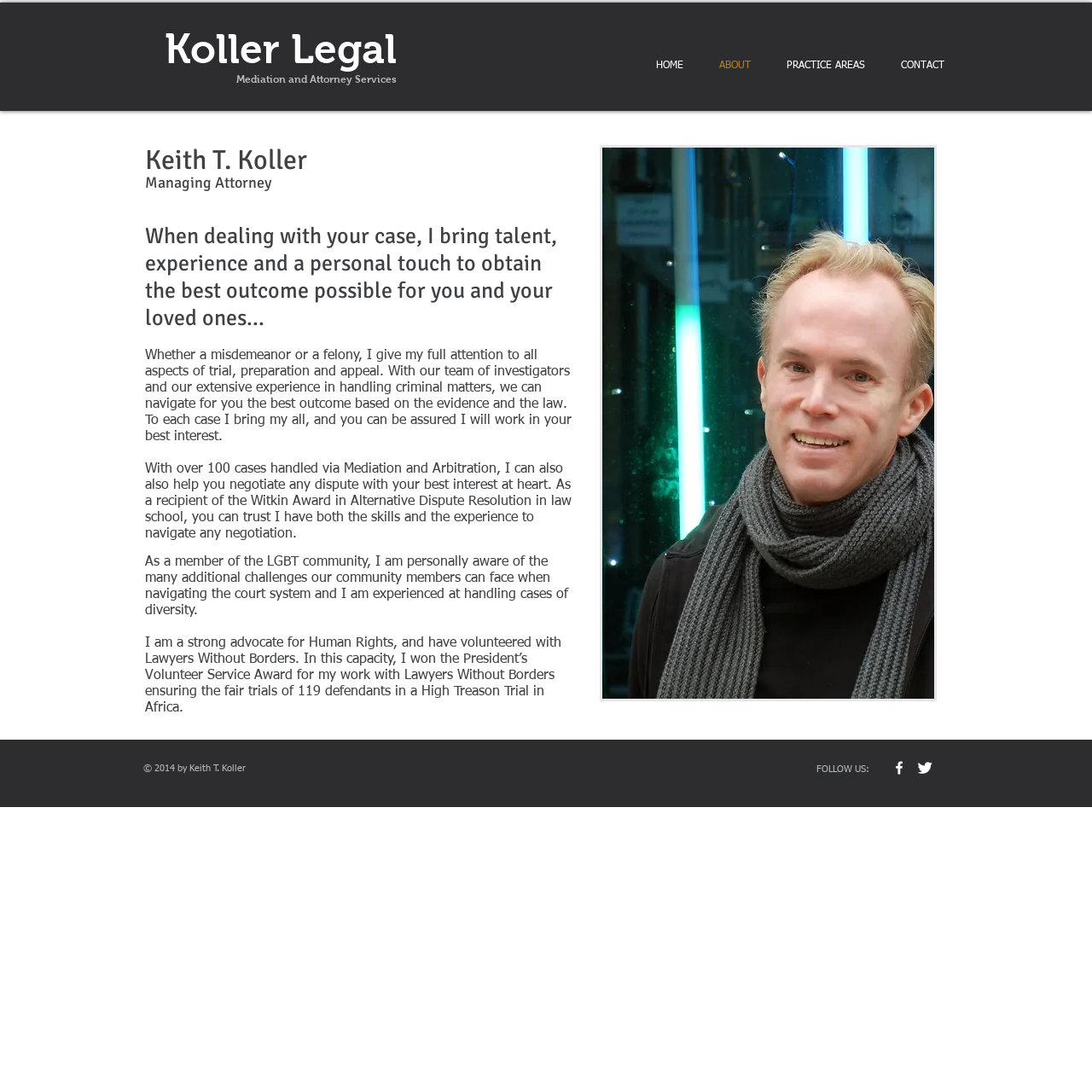Illustrate the webpage's structure and main components comprehensively.

The webpage is about Koller Legal, a law firm providing mediation and attorney services. At the top, there is a heading "Koller Legal" followed by a subtitle "Mediation and Attorney Services". Below this, there is a navigation menu with four links: "HOME", "ABOUT", "PRACTICE AREAS", and "CONTACT".

The main content of the page is divided into two sections. On the left, there is a profile of Keith T. Koller, the managing attorney, with three headings: "Keith T. Koller", "Managing Attorney", and a brief description of his approach to handling cases. Below this, there are four paragraphs of text describing his experience and expertise in criminal matters, mediation, and arbitration, as well as his commitment to the LGBT community and human rights.

On the right side of the main content, there is an image, "DSCN0157.JPG", which takes up about half of the vertical space.

At the bottom of the page, there is a footer section with copyright information "© 2014 by Keith T. Koller" and a "FOLLOW US" section with links to social media platforms, including Facebook and Twitter, represented by their respective icons.